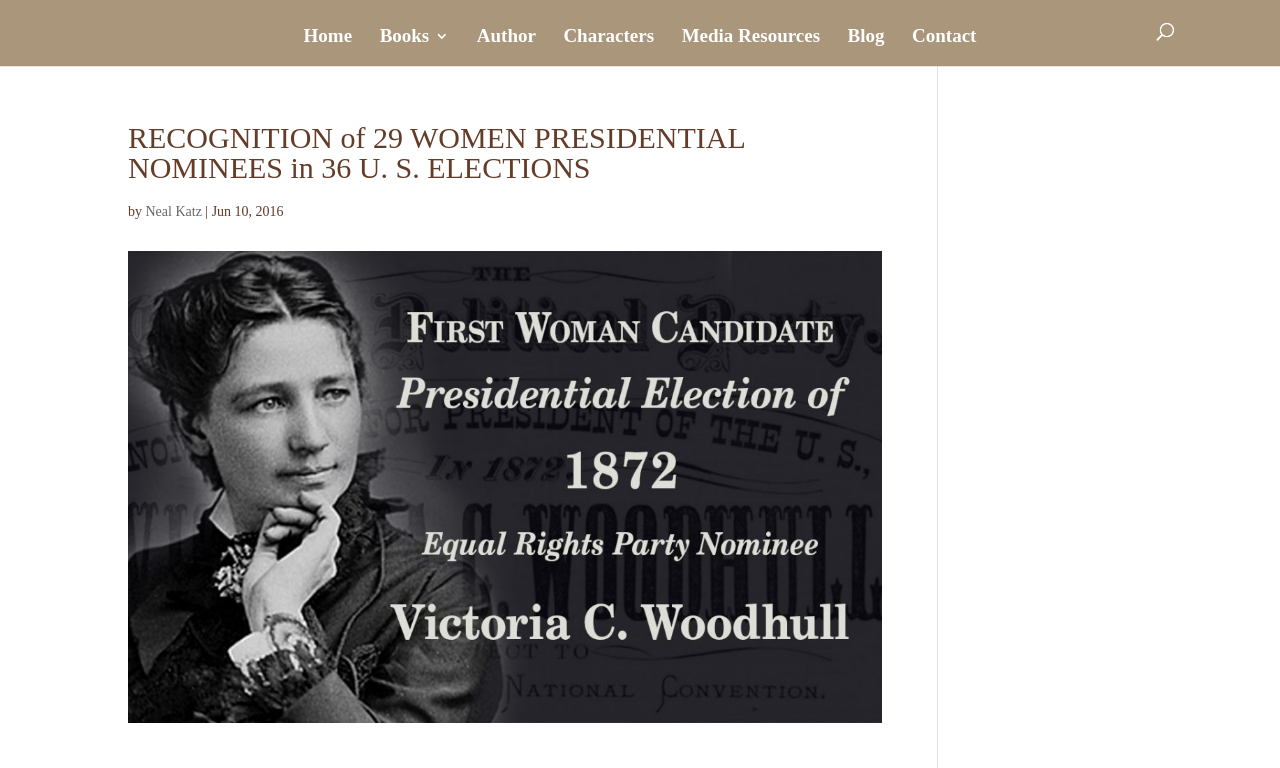How many links are in the navigation menu?
Look at the image and respond to the question as thoroughly as possible.

I found the answer by counting the number of link elements in the navigation menu, which are 'Home', 'Books 3', 'Author', 'Characters', 'Media Resources', and 'Blog'.